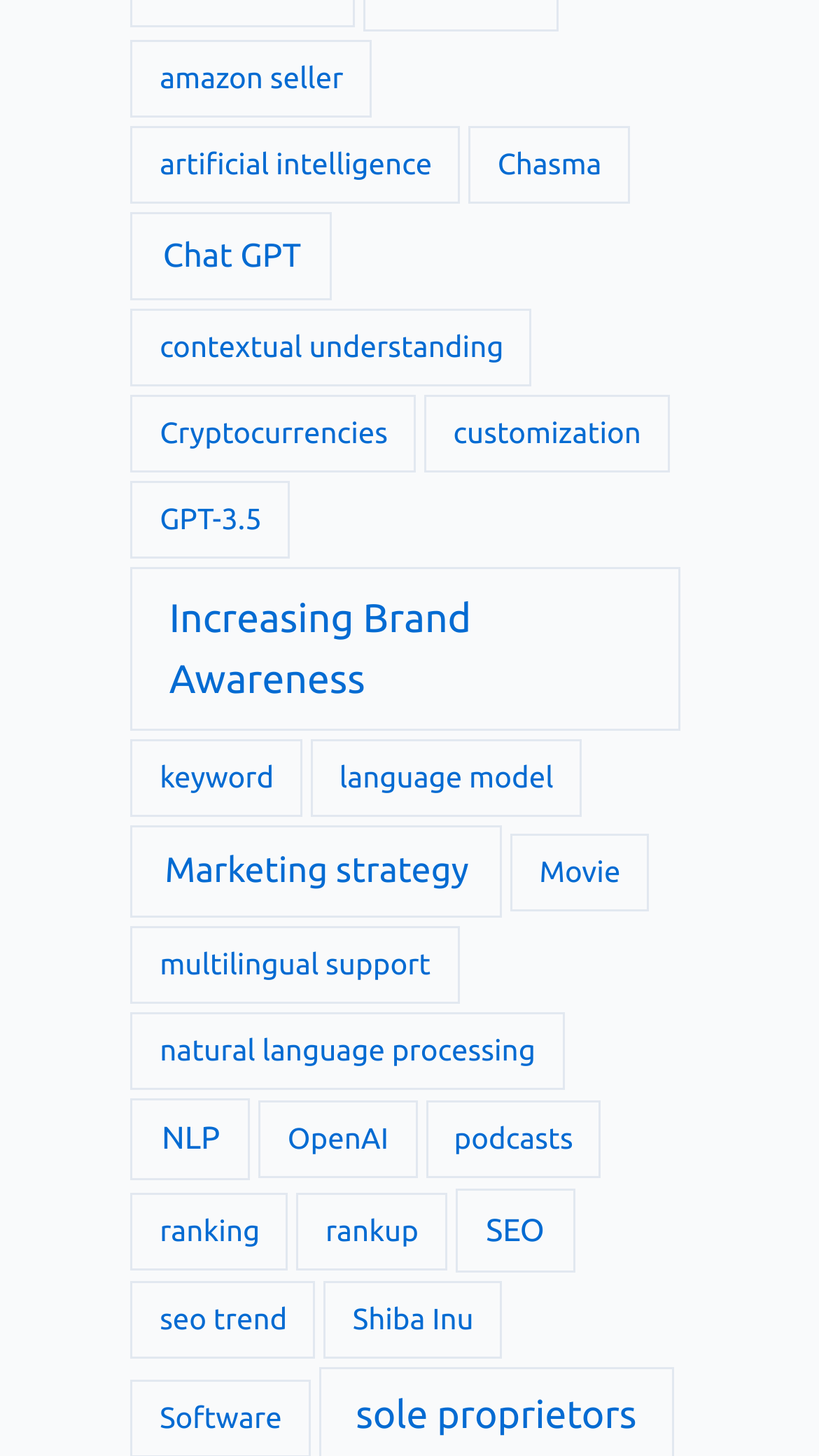Could you find the bounding box coordinates of the clickable area to complete this instruction: "view articles published on 1 September 2019"?

None